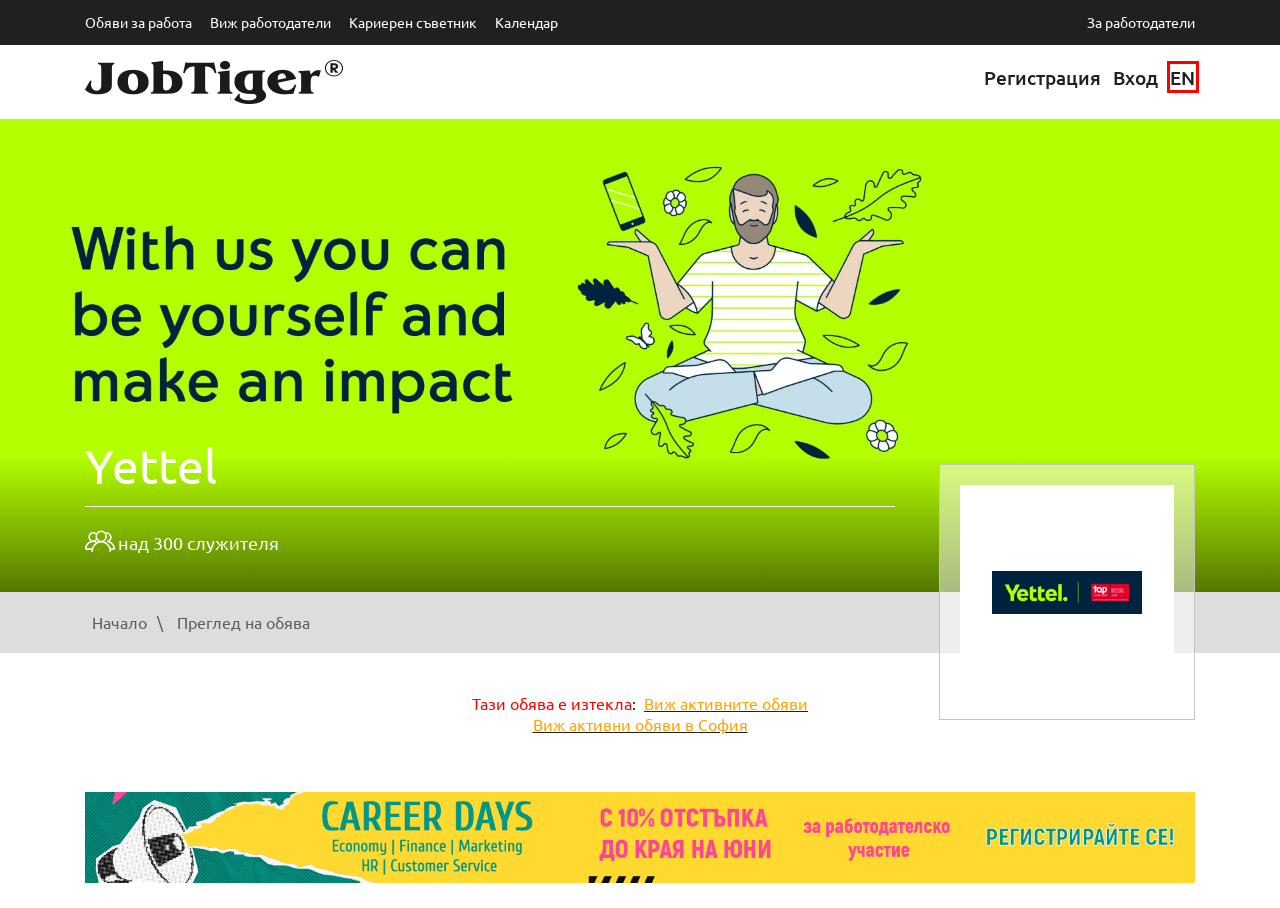Analyze the screenshot of a webpage featuring a red rectangle around an element. Pick the description that best fits the new webpage after interacting with the element inside the red bounding box. Here are the candidates:
A. Commercial Project Management Specialist - Job Posting in JobTiger
B. Вход - JobTiger - HR компания и кариерен сайт
C. Обяви за работа - JobTiger - HR компания и кариерен сайт
D. JobTiger RSS емисии
E. Бизнес група JobTiger
F. За Работодатели - Дни на кариерата в УНСС
G. Регистрация - JobTiger - HR компания и кариерен сайт
H. Политика за използване на бисквитки на JobTiger - JobTiger - HR компания и кариерен сайт

A